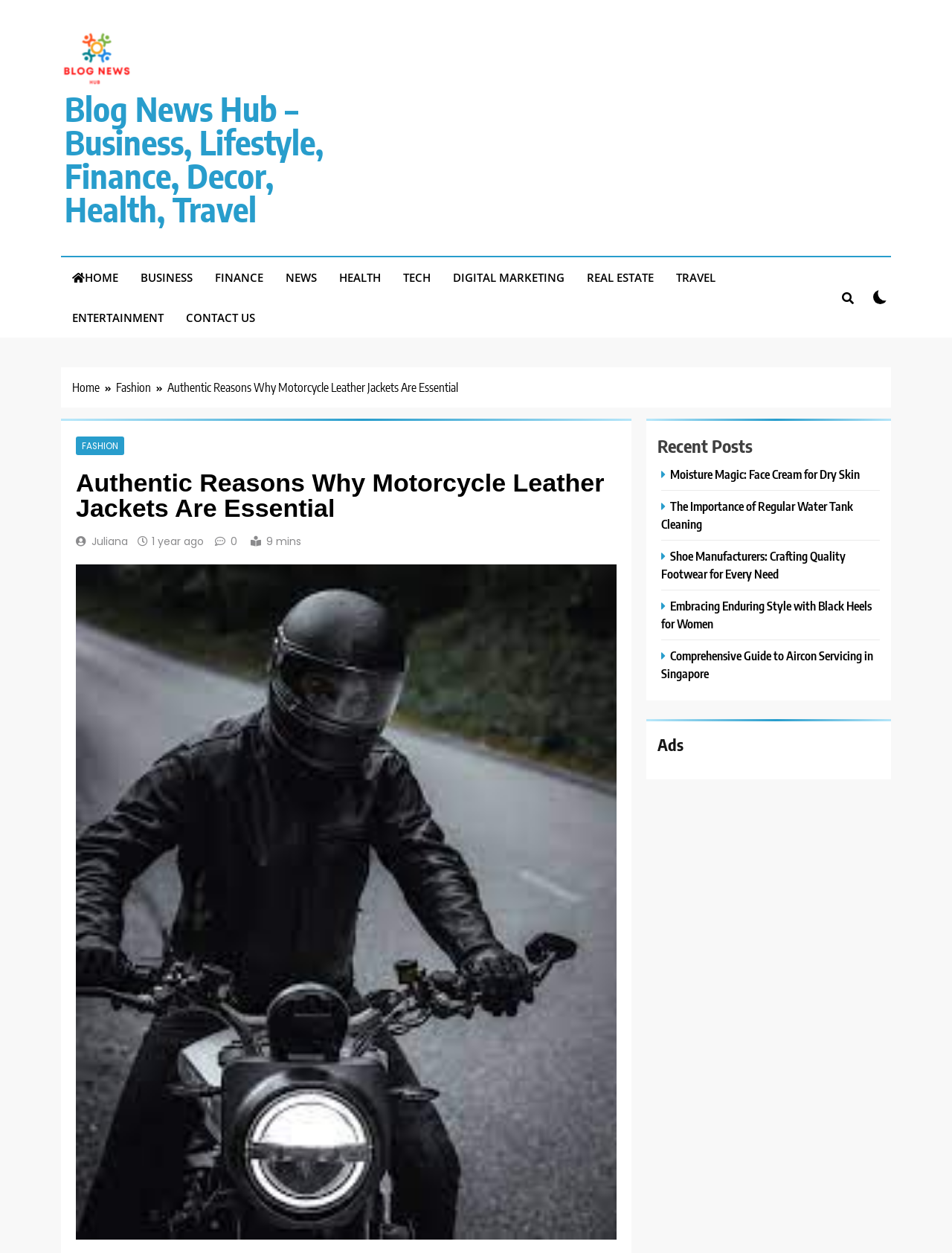Please identify the bounding box coordinates of the element's region that I should click in order to complete the following instruction: "read article about Authentic Reasons Why Motorcycle Leather Jackets Are Essential". The bounding box coordinates consist of four float numbers between 0 and 1, i.e., [left, top, right, bottom].

[0.08, 0.375, 0.648, 0.416]